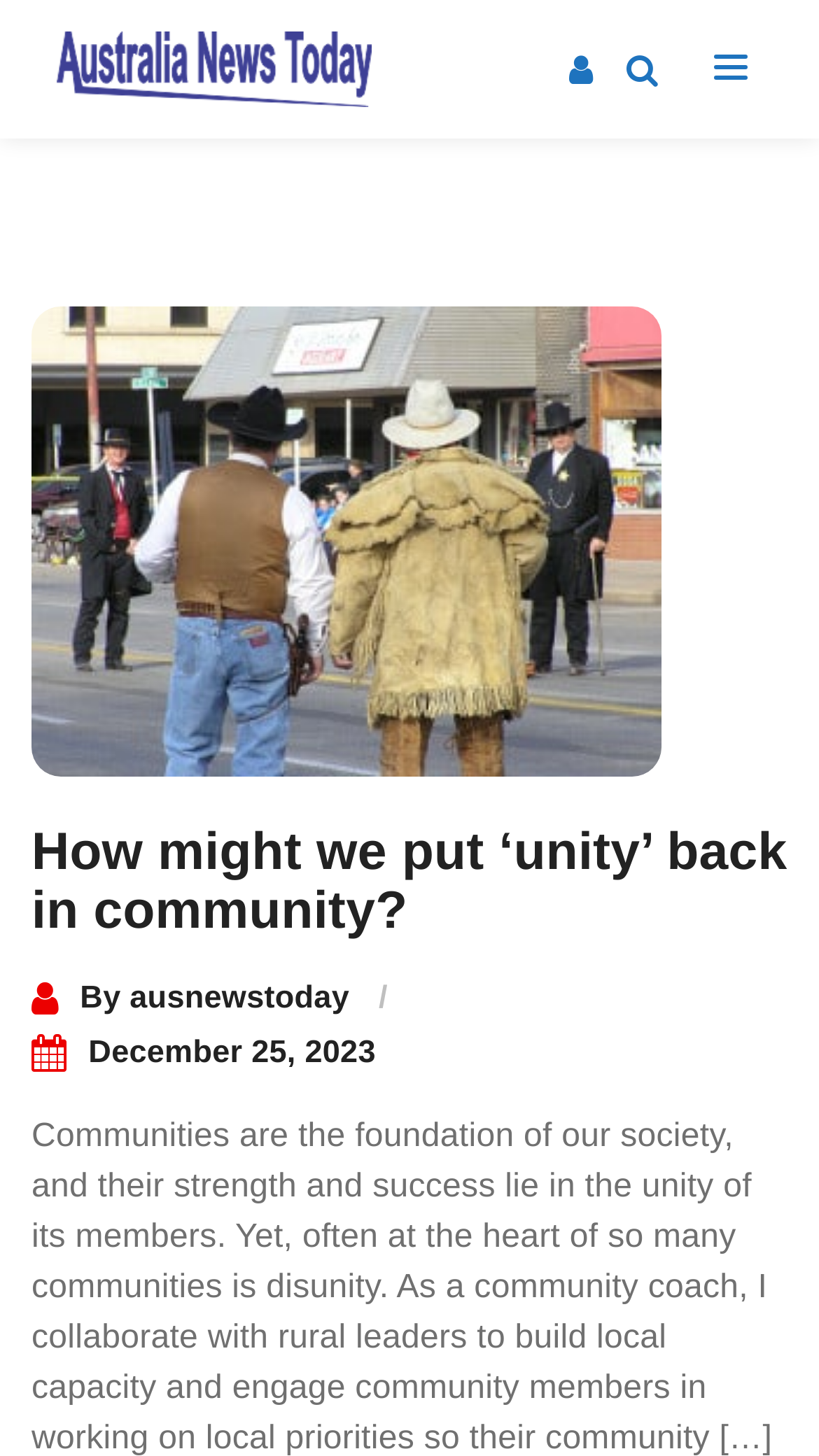What is the title of the image?
Please utilize the information in the image to give a detailed response to the question.

I found the title of the image by looking at the image element with the same text as the main heading, which suggests that the image is related to the article's title.